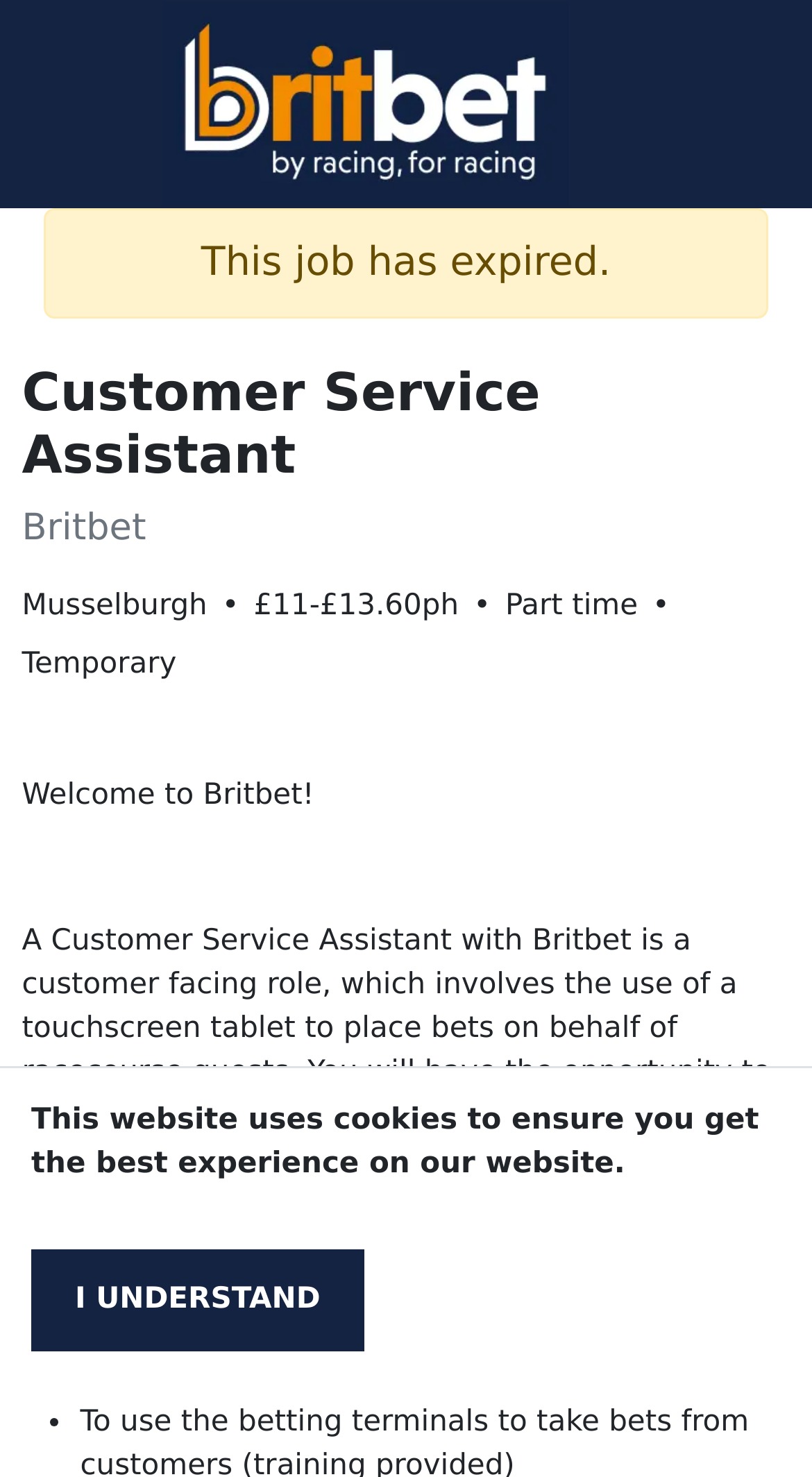Create an elaborate caption for the webpage.

The webpage appears to be a job posting for a Customer Service Assistant position at Britbet, located in Musselburgh. At the top of the page, there is a notification about the website using cookies, with an "Accept cookies" button below it. 

Above the main content, the Britbet logo is displayed prominently. 

The main content is divided into sections. The first section displays the job title, "Customer Service Assistant", and the location, "Musselburgh", in a larger font size. Below this, there are details about the job, including the hourly pay rate, "£11-£13.60ph", and the job type, "Part time" and "Temporary". 

A brief introduction to the job is provided, stating that it involves using a touchscreen tablet to place bets on behalf of racecourse guests. This is followed by a longer paragraph that elaborates on the role, mentioning the opportunity to work in a retail position or with a handheld tablet in a hospitality lounge/box area. 

Below this, there is a section titled "Role duties", which appears to be the start of a list, but only one list marker is visible. 

At the very top of the page, there is an alert notification stating that the job has expired.